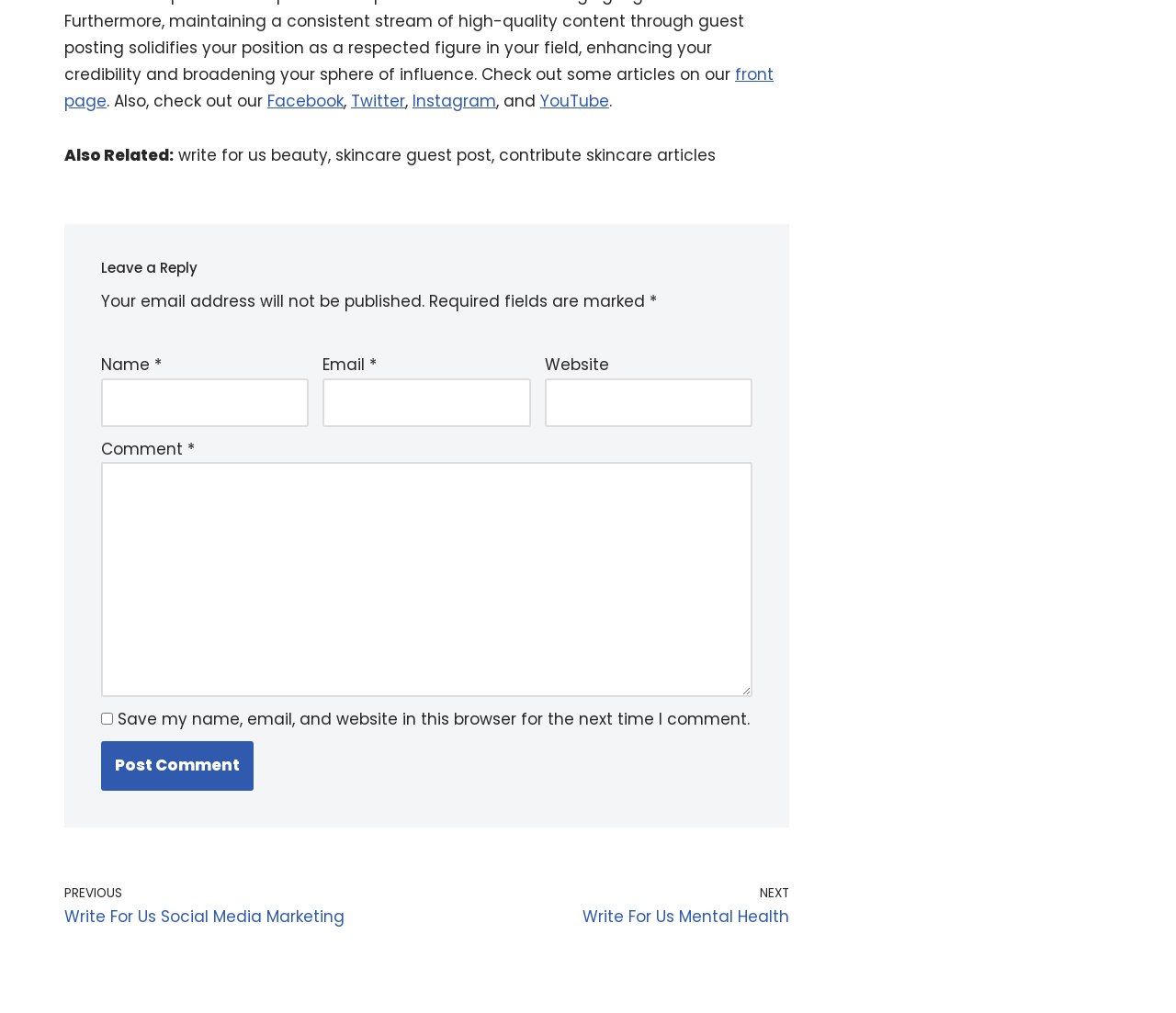Kindly provide the bounding box coordinates of the section you need to click on to fulfill the given instruction: "write a comment".

[0.086, 0.456, 0.64, 0.688]